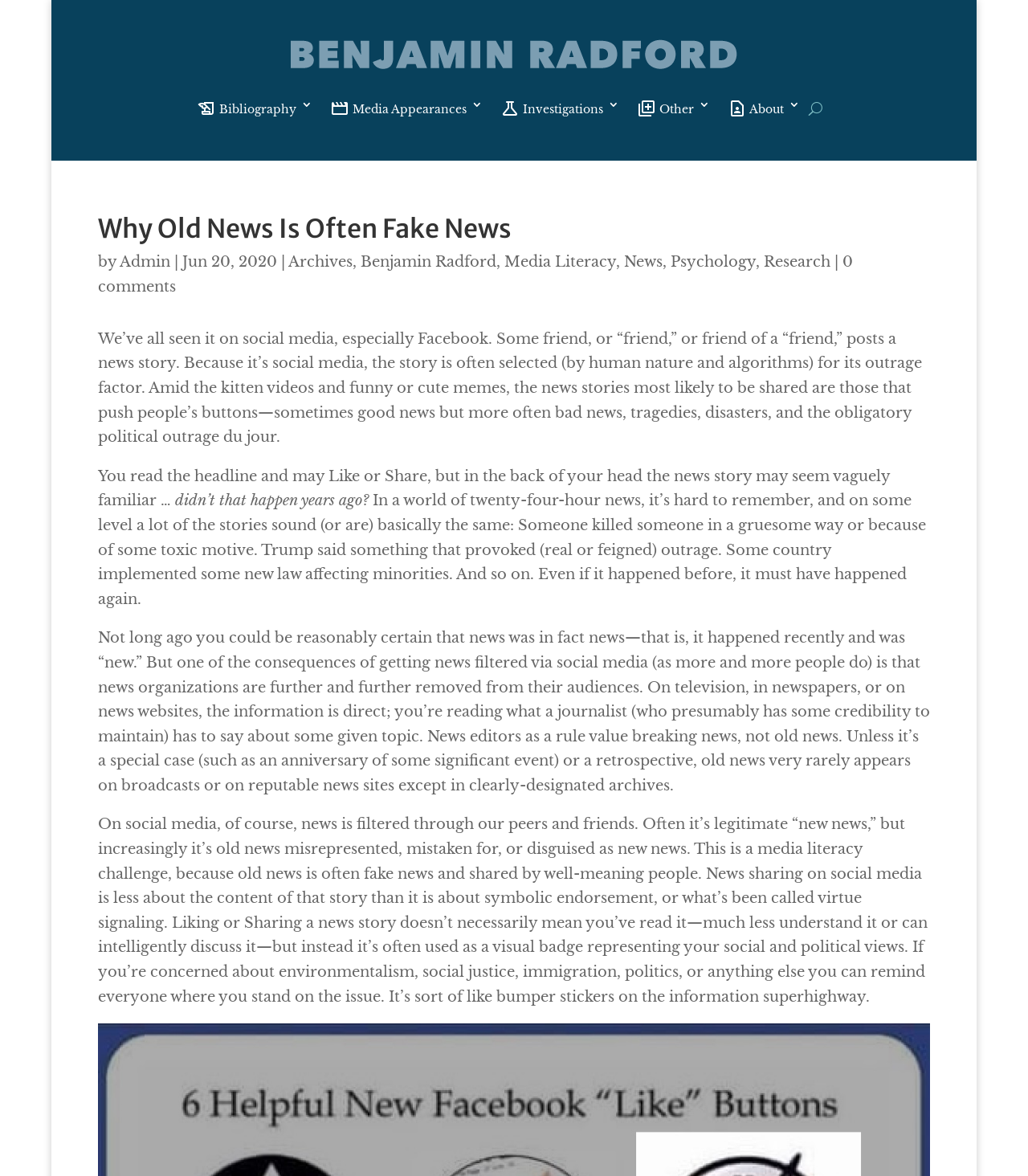What is the relationship between news sharing and social views?
Please give a detailed and thorough answer to the question, covering all relevant points.

According to the article, sharing news on social media is often used as a way to symbolically endorse a particular social or political view, rather than to engage with the content of the news itself.